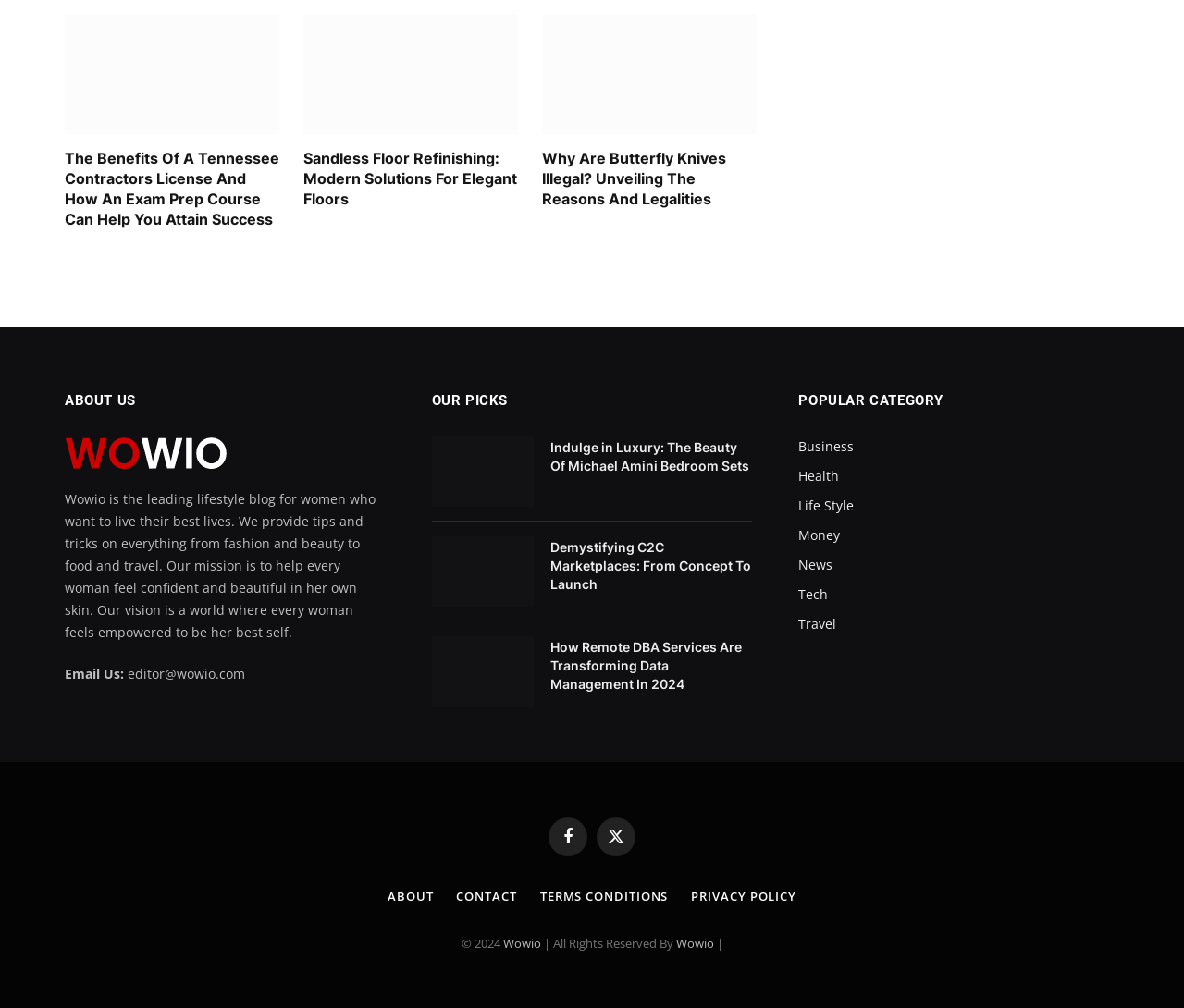Identify the bounding box coordinates of the clickable region necessary to fulfill the following instruction: "View the beauty of Michael Amini bedroom sets". The bounding box coordinates should be four float numbers between 0 and 1, i.e., [left, top, right, bottom].

[0.365, 0.433, 0.451, 0.503]